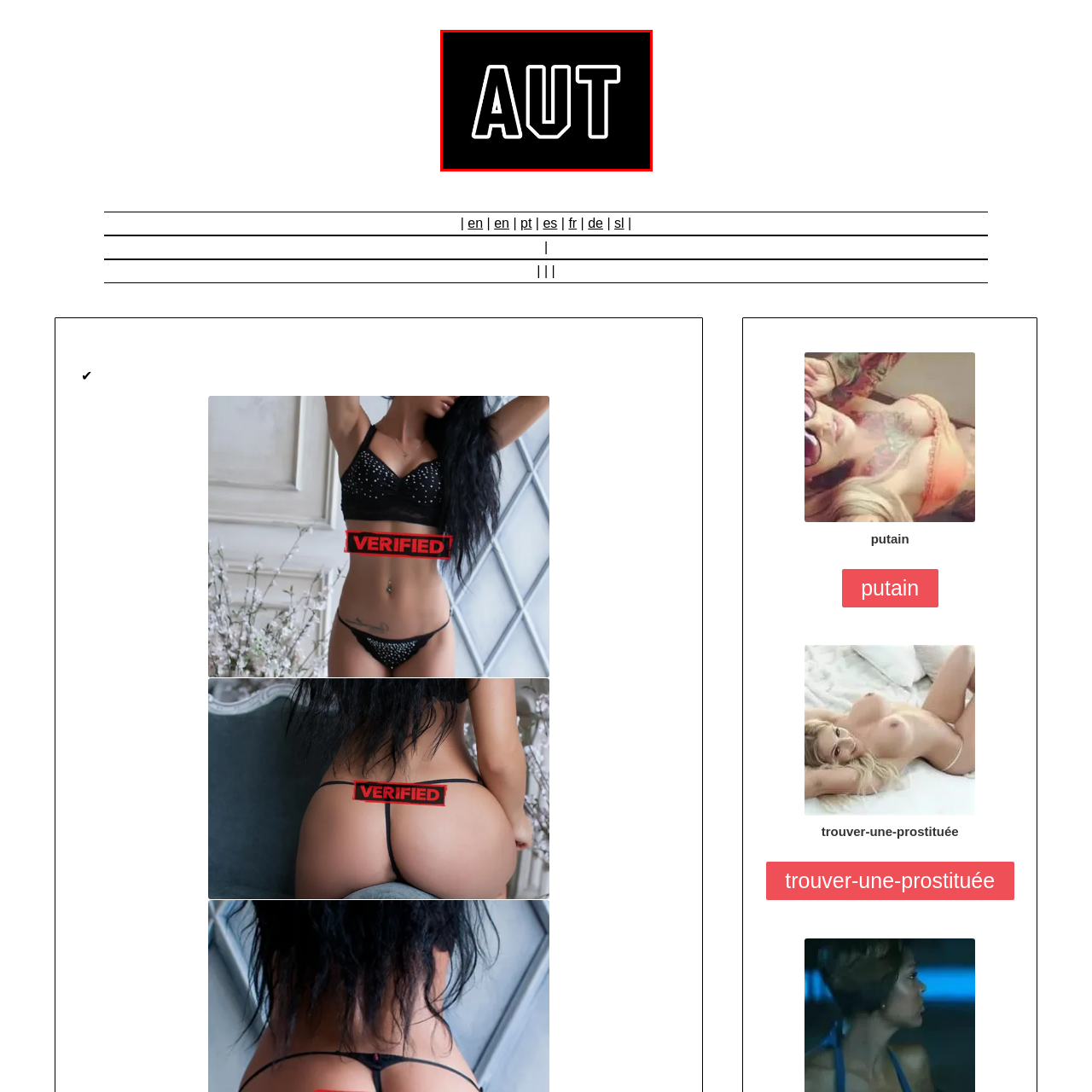Direct your attention to the image within the red boundary and answer the question with a single word or phrase:
What is the color of the outline of the letters 'AUT'?

White